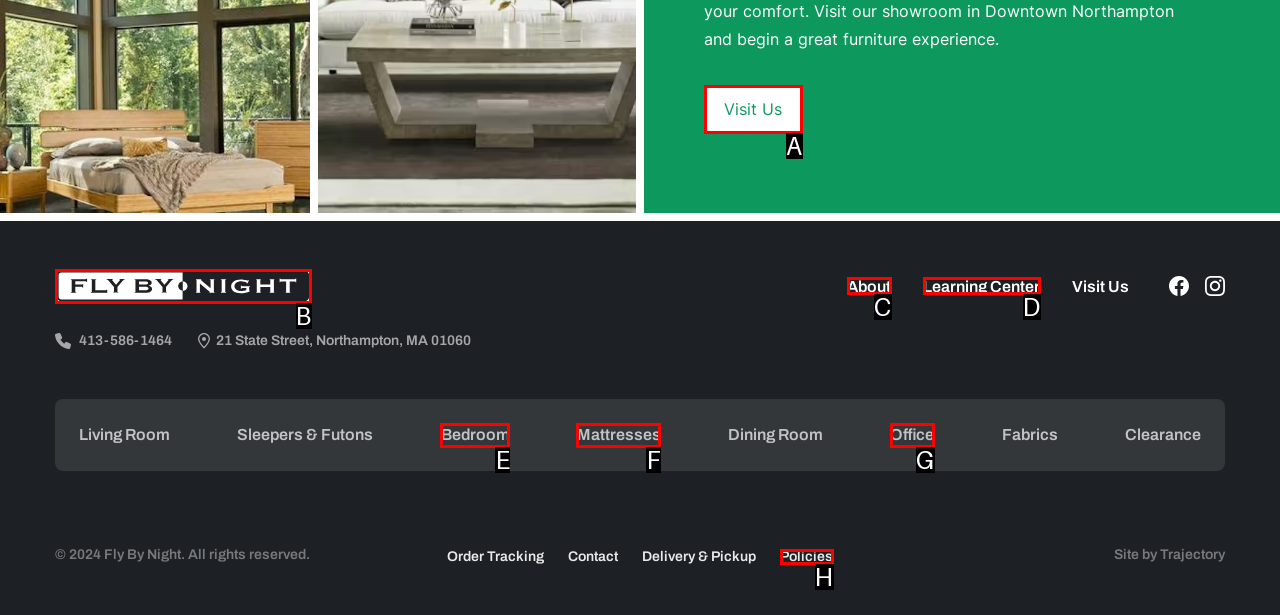What letter corresponds to the UI element described here: Visit Us
Reply with the letter from the options provided.

A